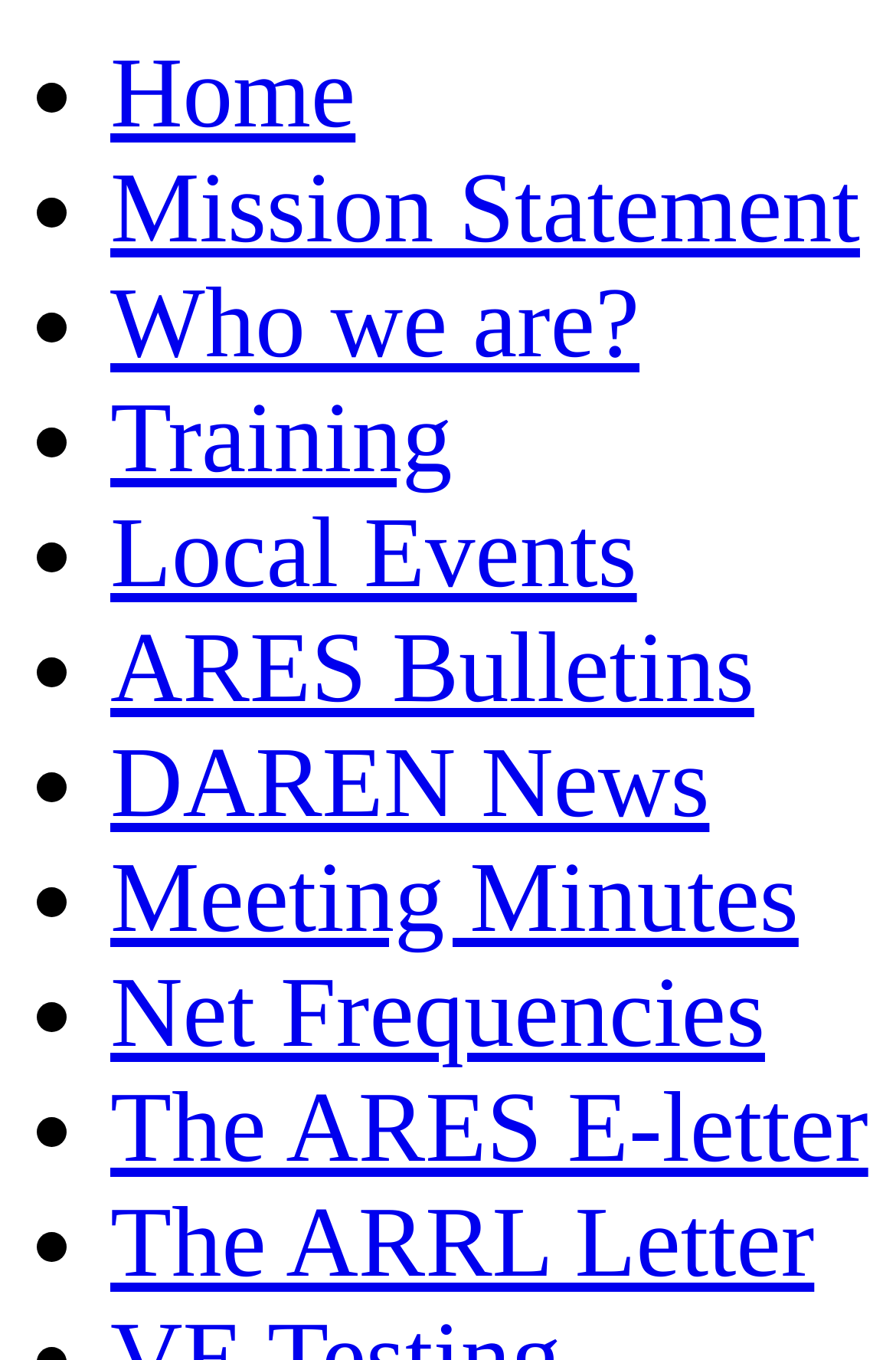Find the bounding box coordinates of the area to click in order to follow the instruction: "read mission statement".

[0.123, 0.113, 0.96, 0.194]